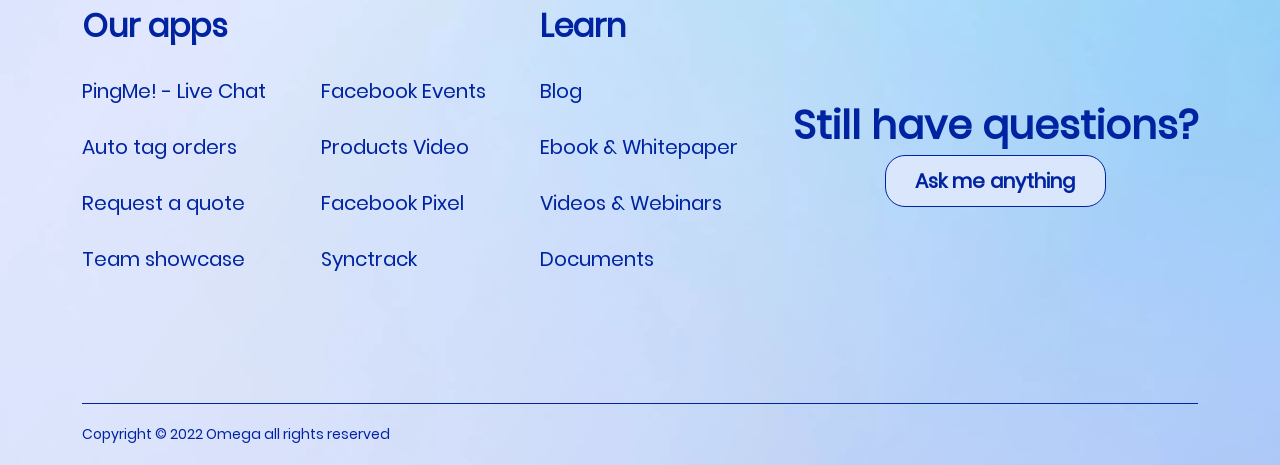Locate the bounding box coordinates of the UI element described by: "Request a quote". Provide the coordinates as four float numbers between 0 and 1, formatted as [left, top, right, bottom].

[0.064, 0.406, 0.191, 0.466]